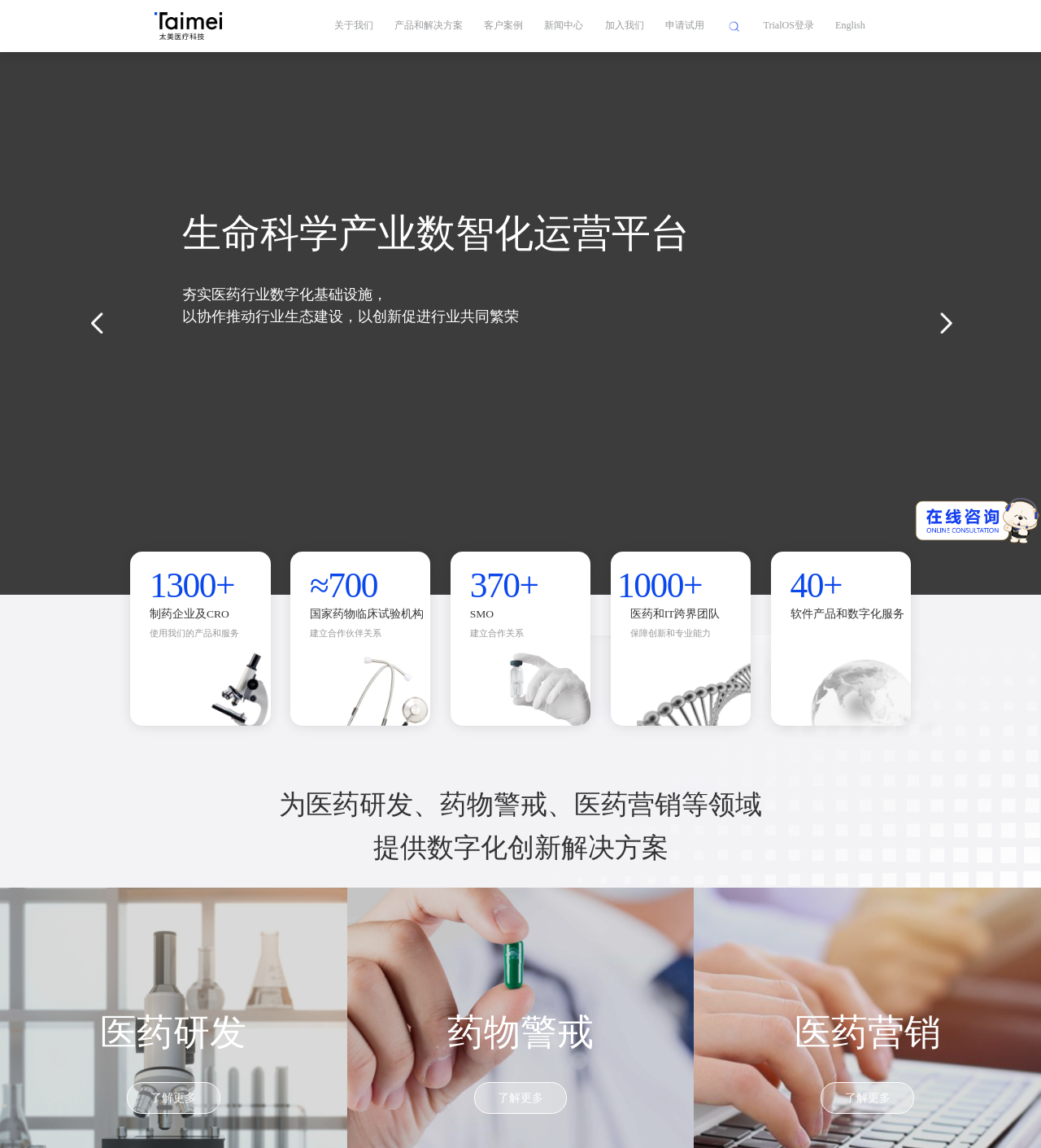What is the purpose of the '请输入关键词' textbox?
Answer the question with a single word or phrase by looking at the picture.

Search